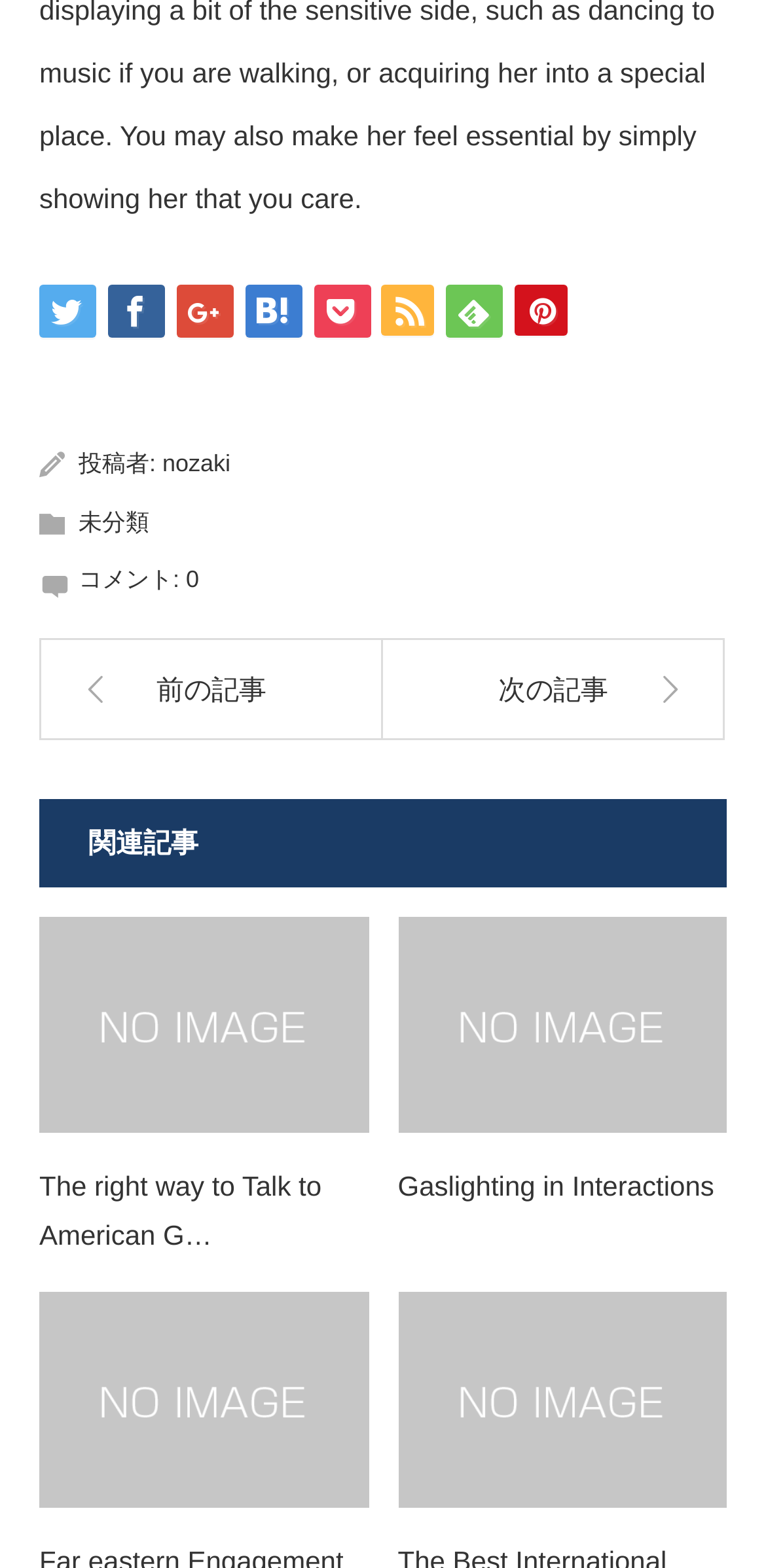Please identify the bounding box coordinates of the region to click in order to complete the given instruction: "go to next article". The coordinates should be four float numbers between 0 and 1, i.e., [left, top, right, bottom].

[0.497, 0.407, 0.946, 0.472]